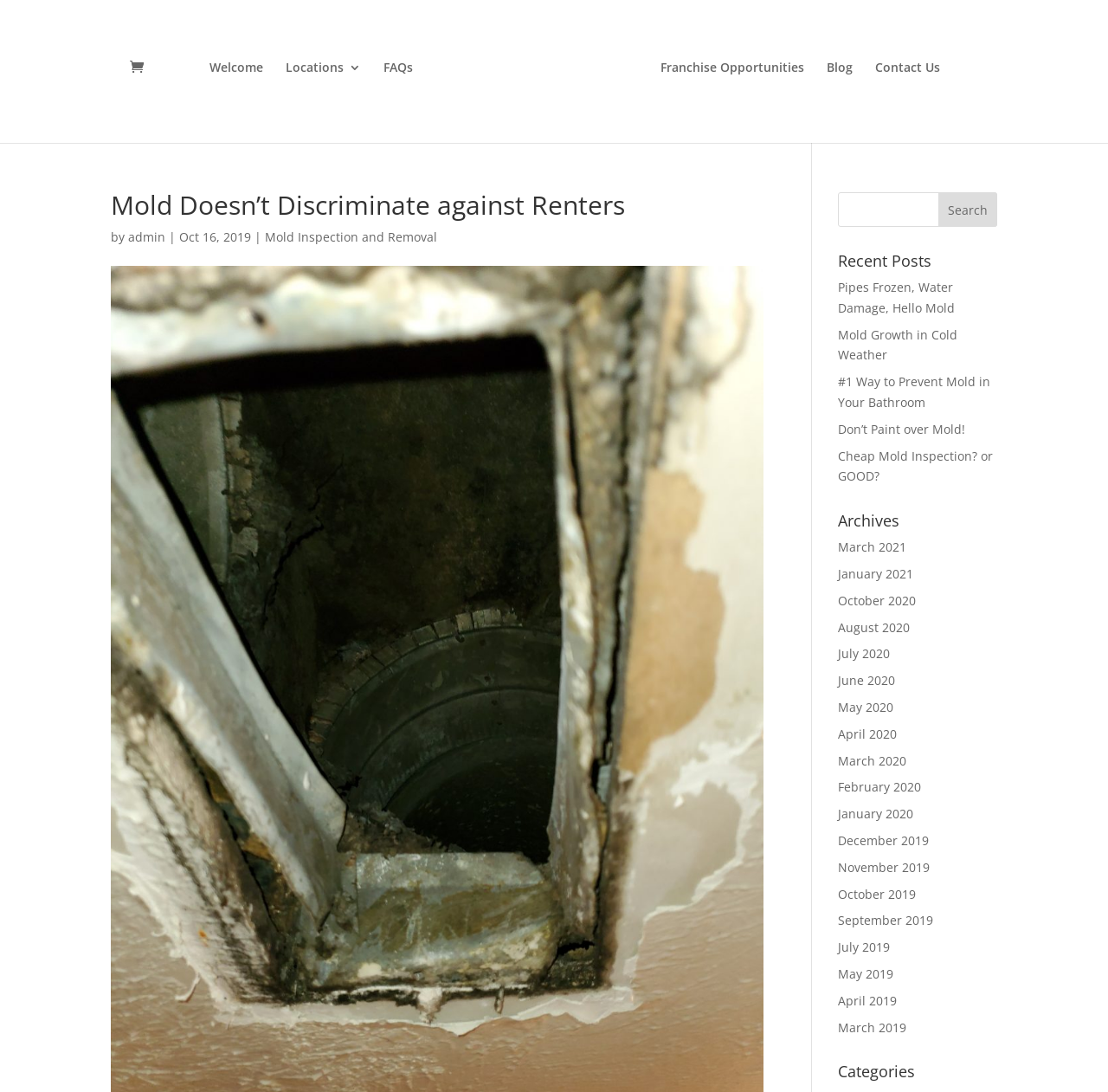Answer the question using only a single word or phrase: 
What is the topic of the recent posts?

Mold